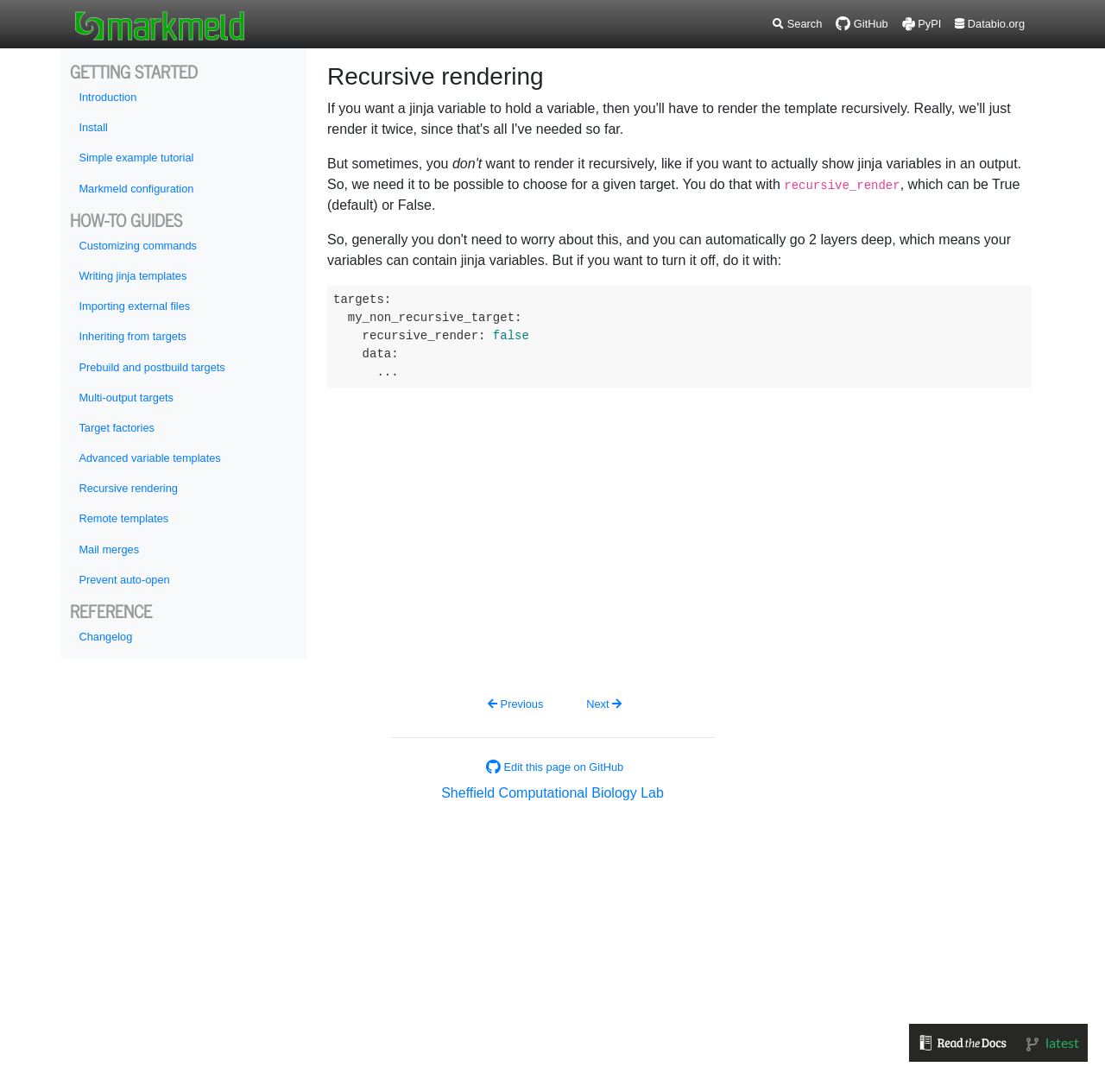Please answer the following question using a single word or phrase: 
What is the text on the bottom left corner?

Edit this page on GitHub